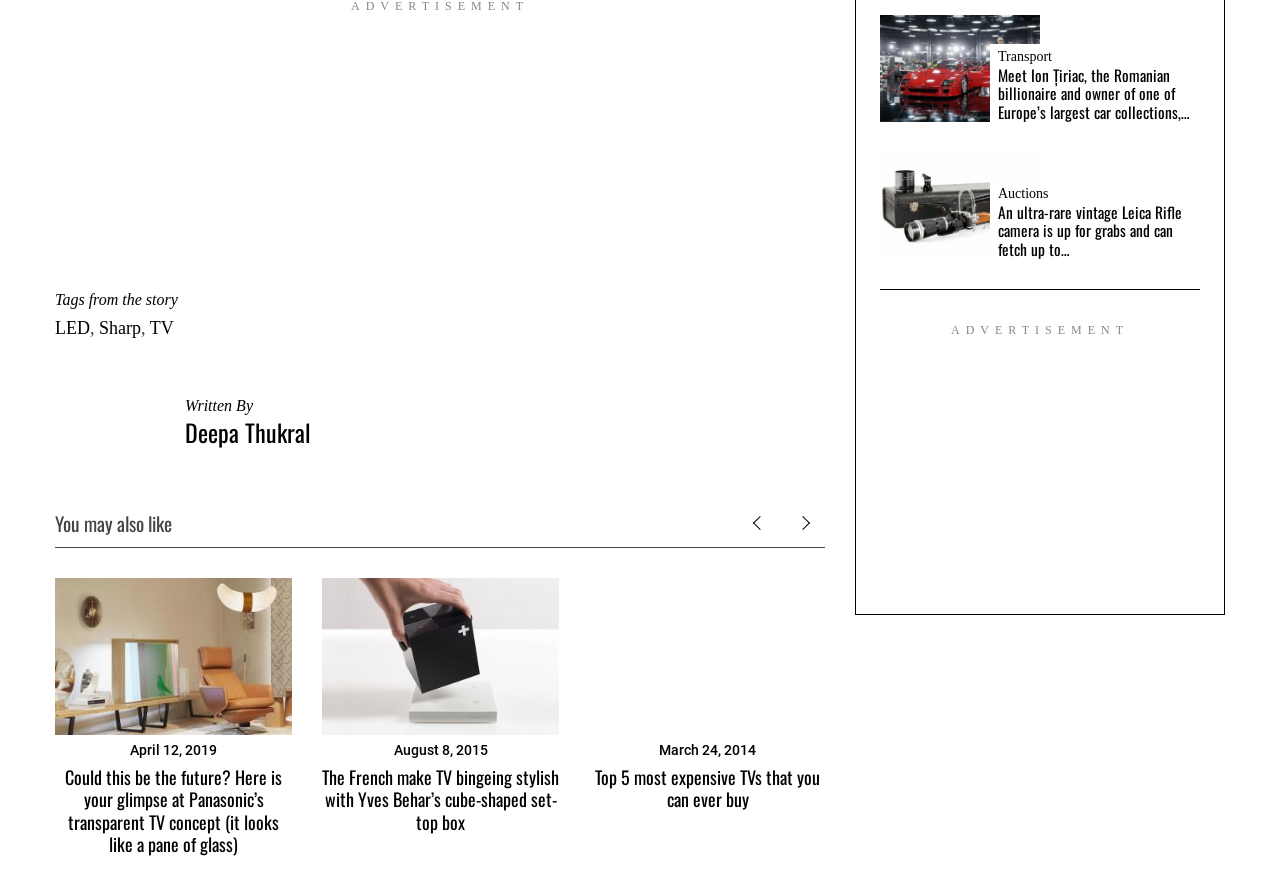Highlight the bounding box coordinates of the region I should click on to meet the following instruction: "Click the Brexit Venn Diagram T-Shirt link".

None